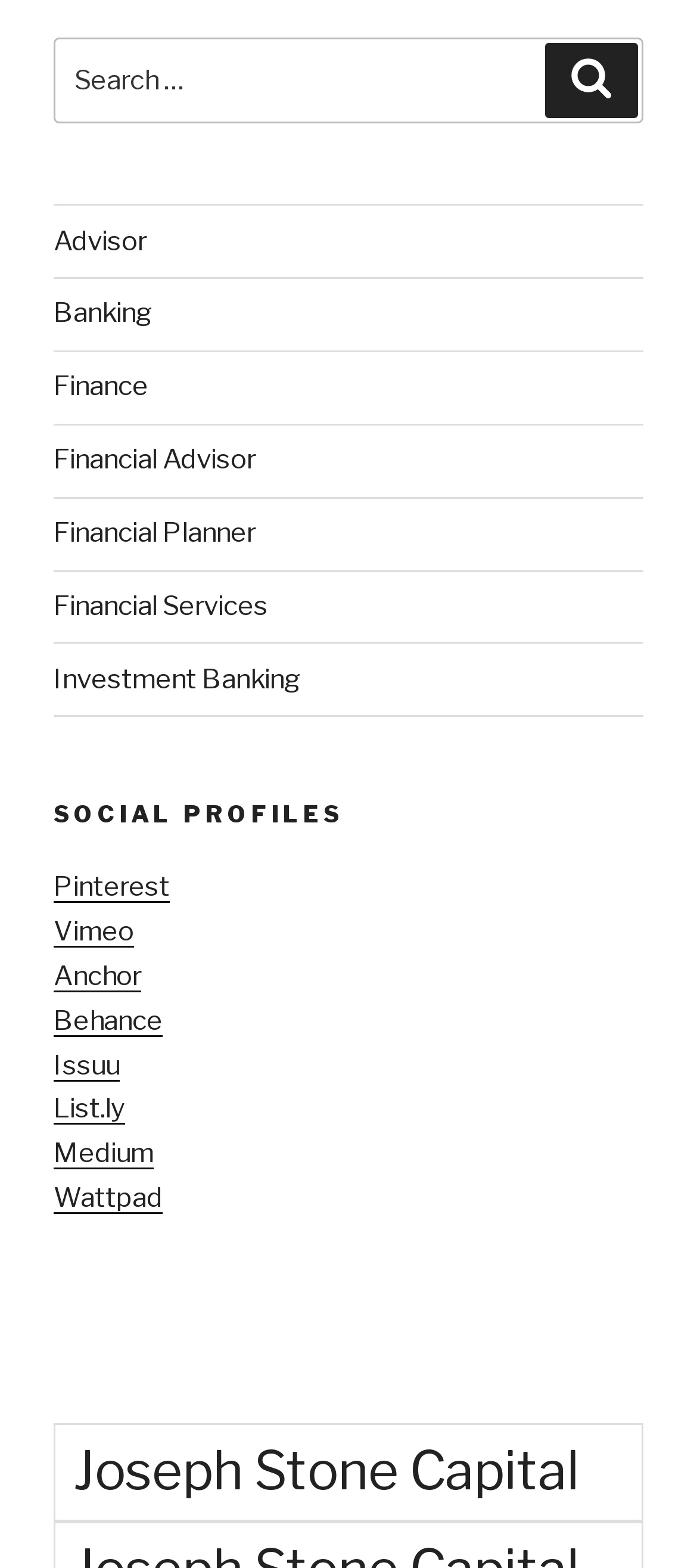Find and indicate the bounding box coordinates of the region you should select to follow the given instruction: "Explore Joseph Stone Capital".

[0.077, 0.907, 0.923, 0.97]